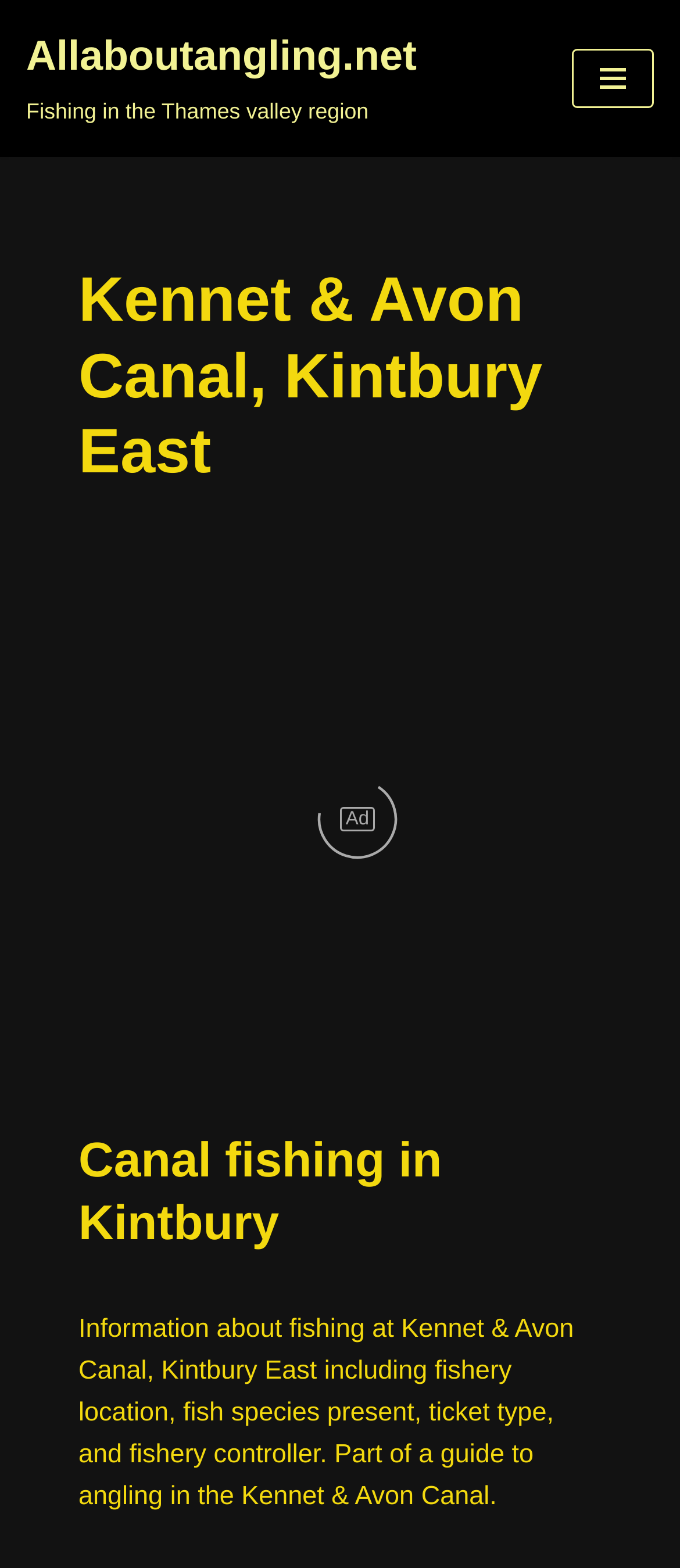Provide your answer in a single word or phrase: 
What type of fishing is described on this page?

Canal fishing